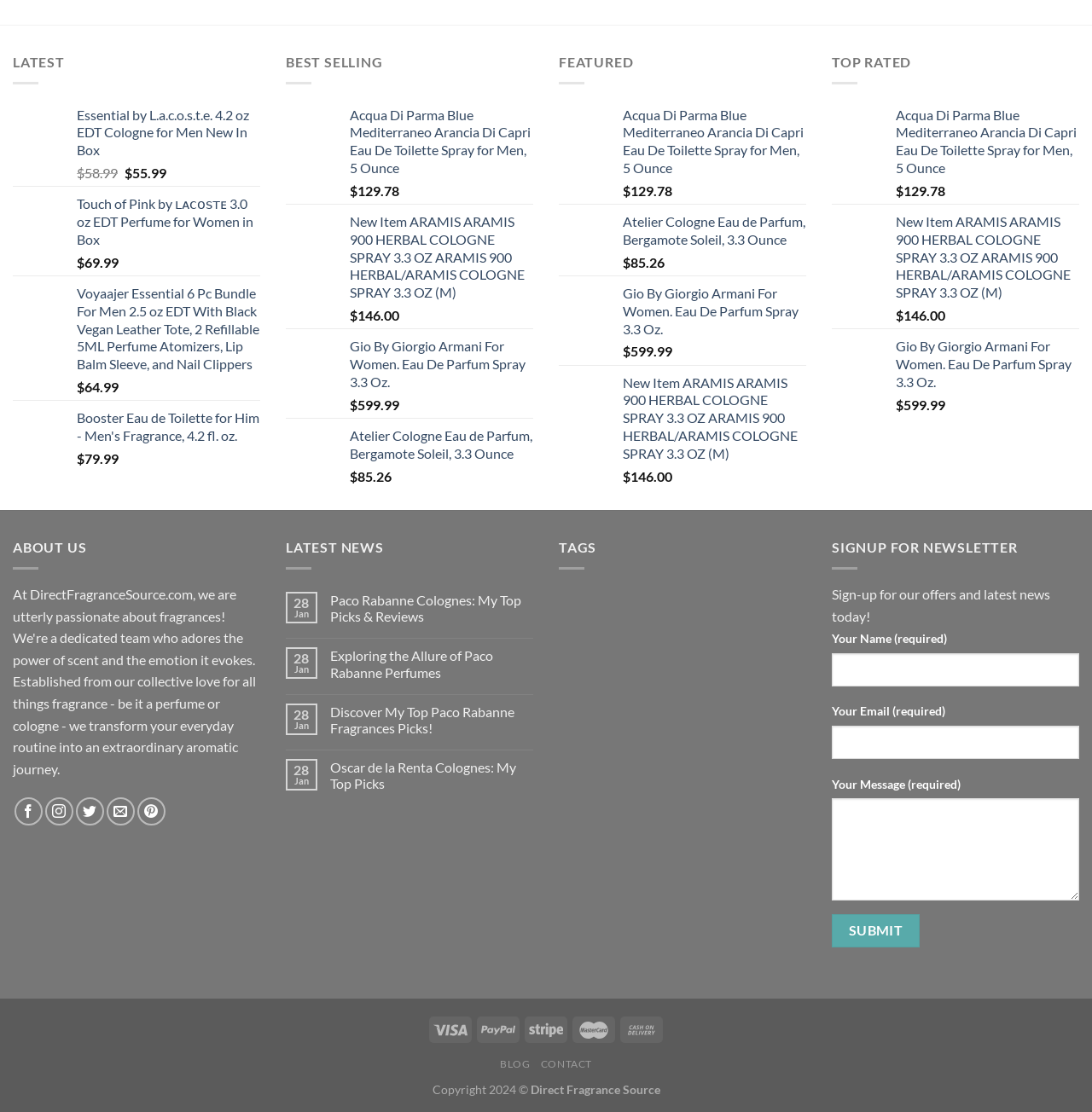What is the purpose of the form at the bottom of the webpage?
Respond to the question with a well-detailed and thorough answer.

The form at the bottom of the webpage is a contact form, which allows users to input their name, email, and message to send to the website administrators. This is evident from the presence of input fields and a submit button.